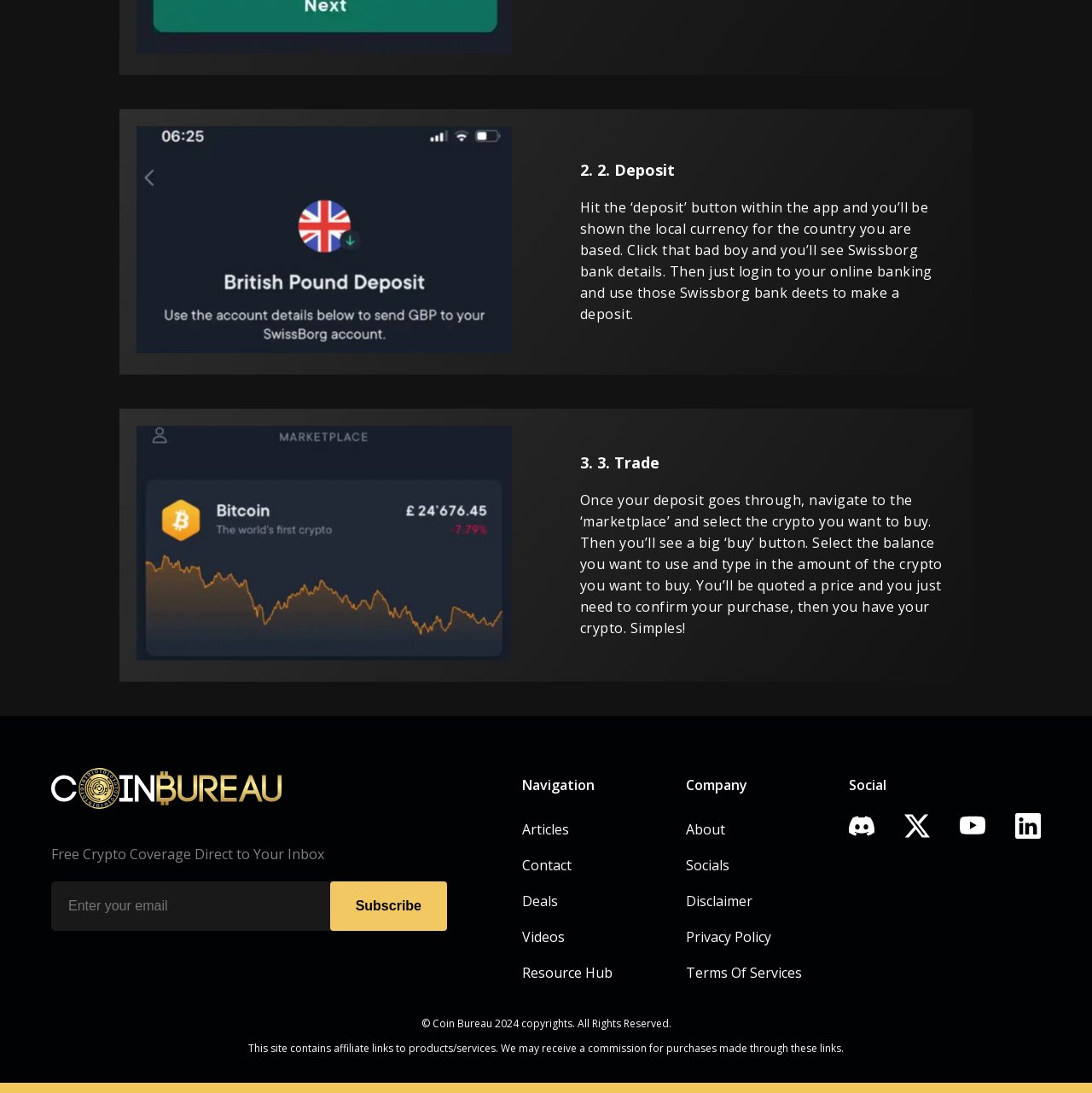Find the bounding box coordinates for the HTML element described as: "Subscribe". The coordinates should consist of four float values between 0 and 1, i.e., [left, top, right, bottom].

[0.302, 0.807, 0.409, 0.852]